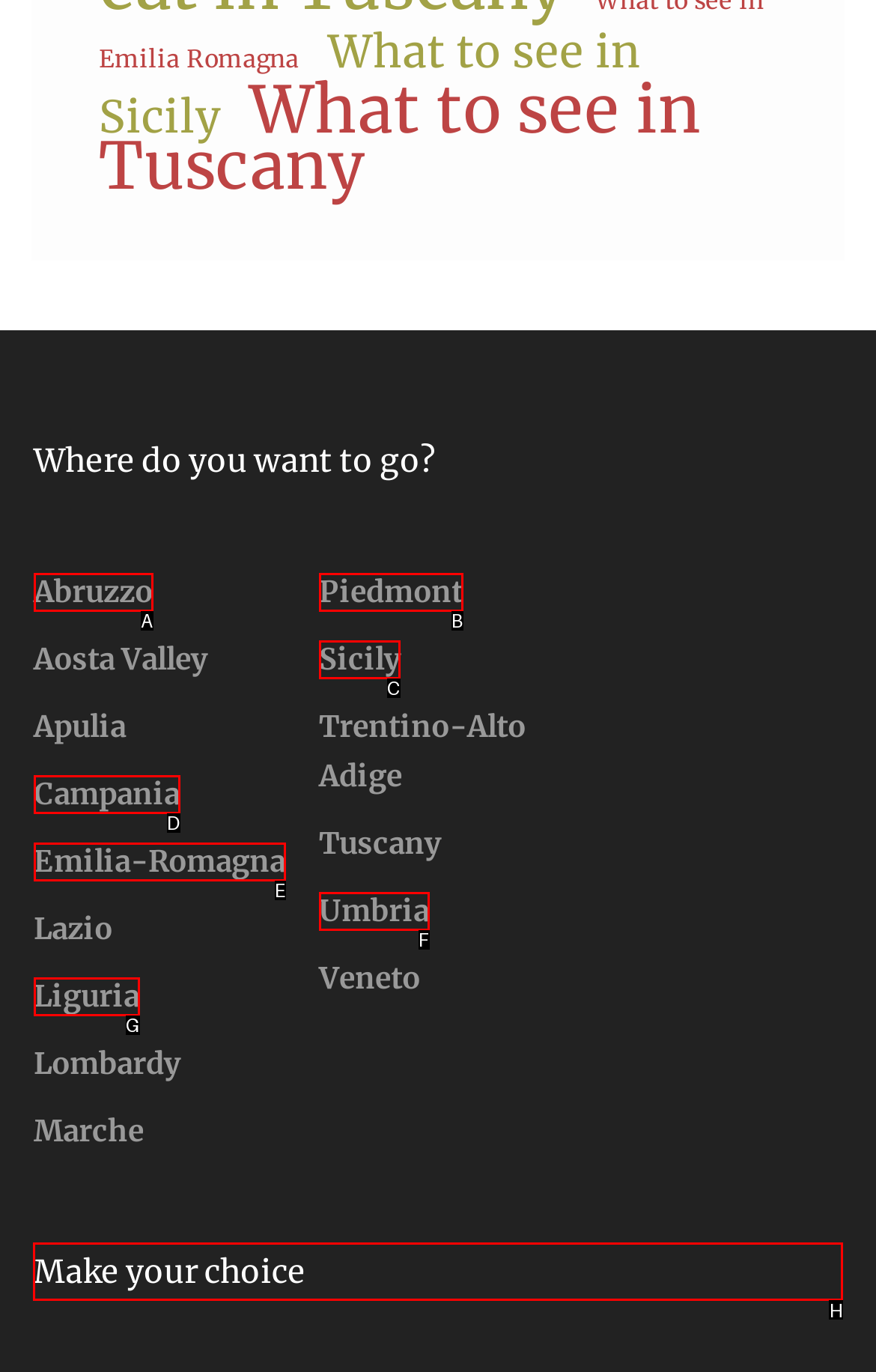Specify which element within the red bounding boxes should be clicked for this task: Click on Make your choice Respond with the letter of the correct option.

H